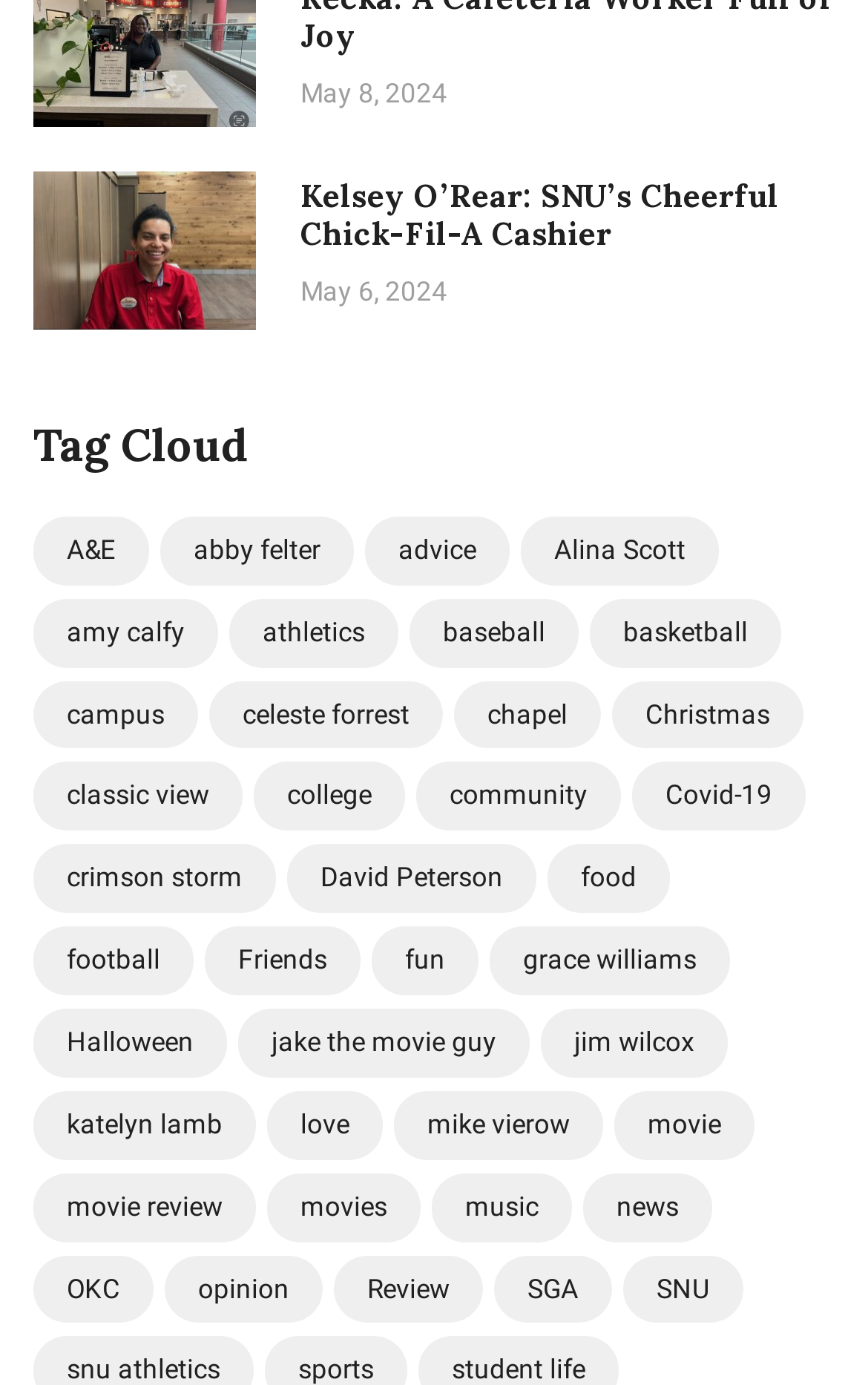Specify the bounding box coordinates (top-left x, top-left y, bottom-right x, bottom-right y) of the UI element in the screenshot that matches this description: jake the movie guy

[0.274, 0.728, 0.61, 0.778]